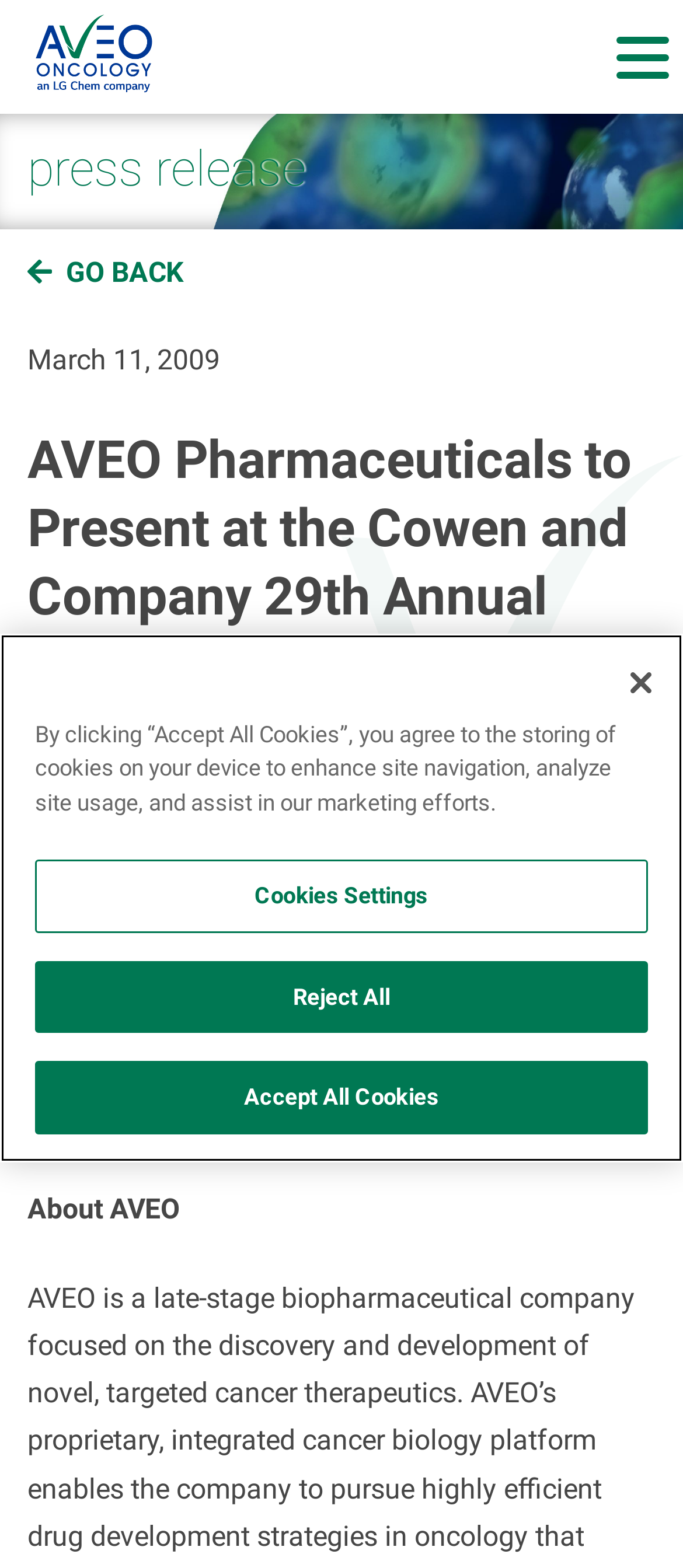Please give a succinct answer to the question in one word or phrase:
What is the company mentioned in the press release?

AVEO Pharmaceuticals, Inc.